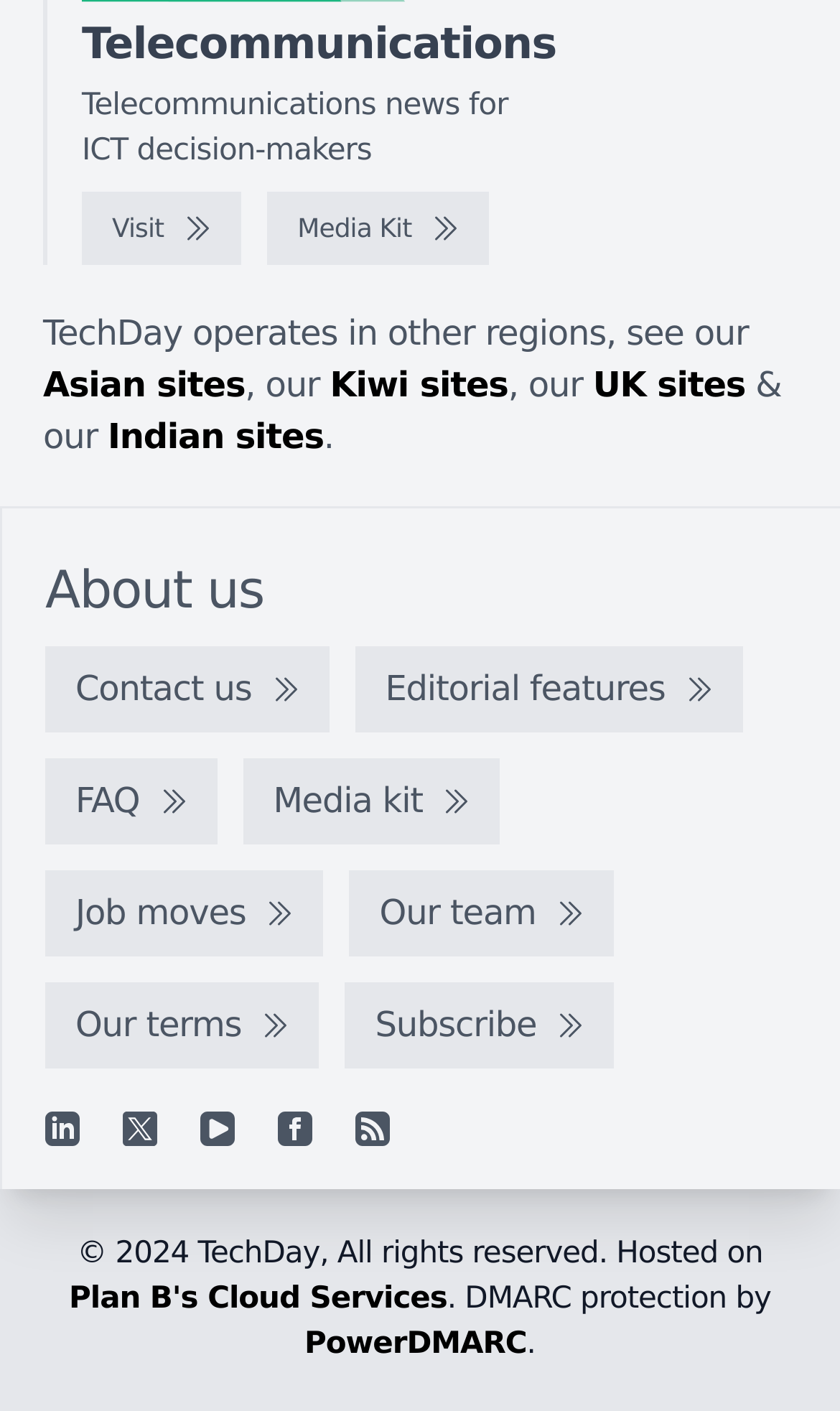Identify the bounding box of the UI element that matches this description: "Asian sites".

[0.051, 0.259, 0.292, 0.288]